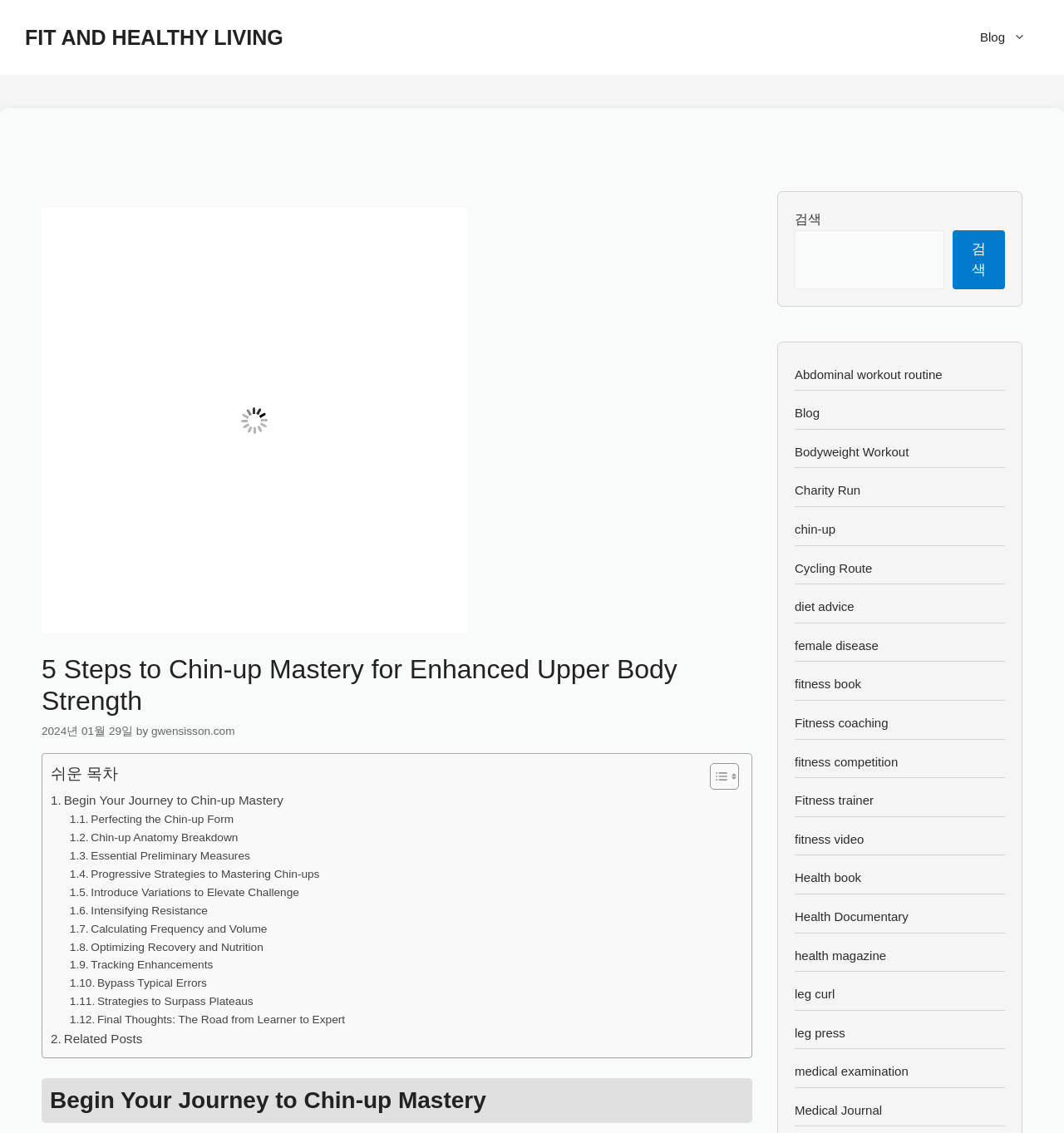Using the provided description Progressive Strategies to Mastering Chin-ups, find the bounding box coordinates for the UI element. Provide the coordinates in (top-left x, top-left y, bottom-right x, bottom-right y) format, ensuring all values are between 0 and 1.

[0.065, 0.764, 0.3, 0.78]